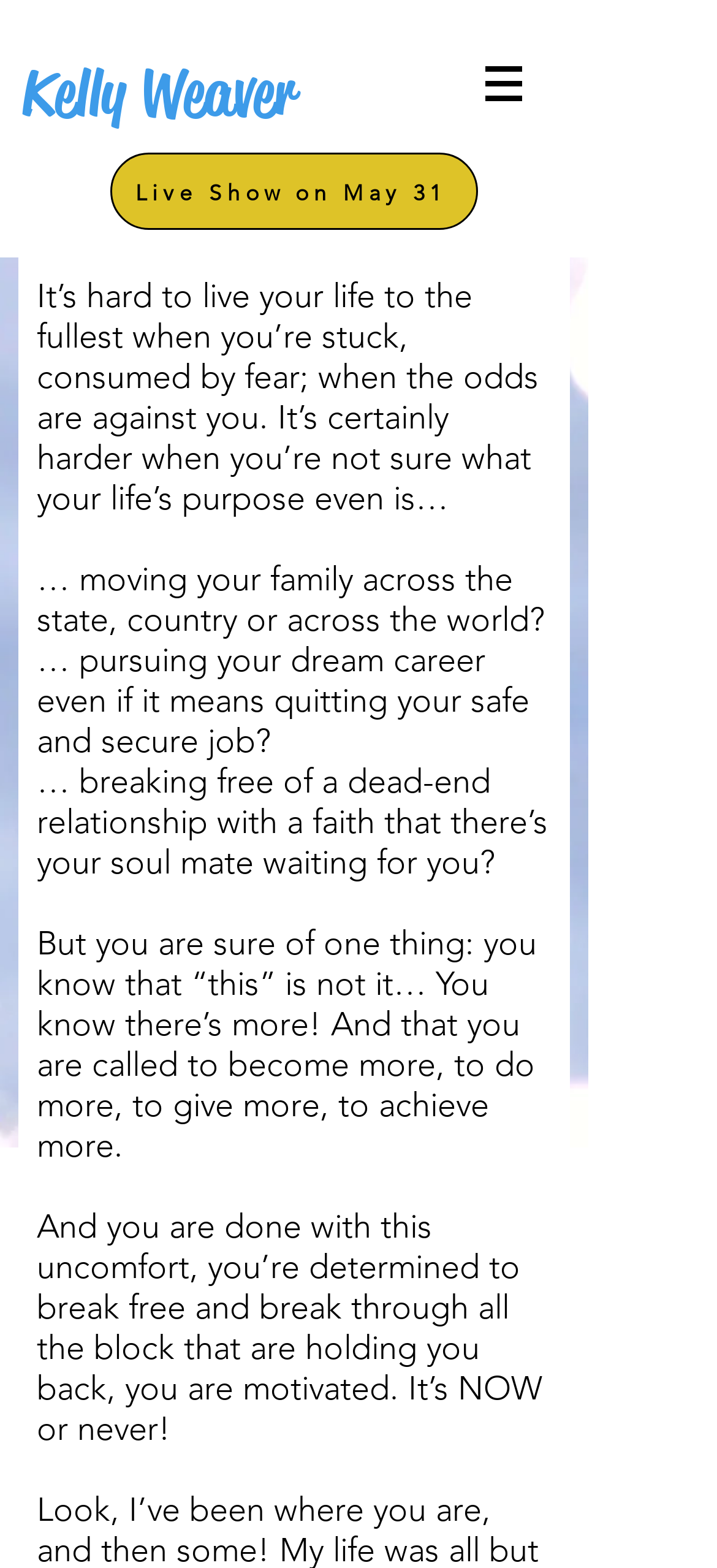Provide a short answer to the following question with just one word or phrase: What is the topic of the text on the webpage?

Overcoming fear and finding purpose